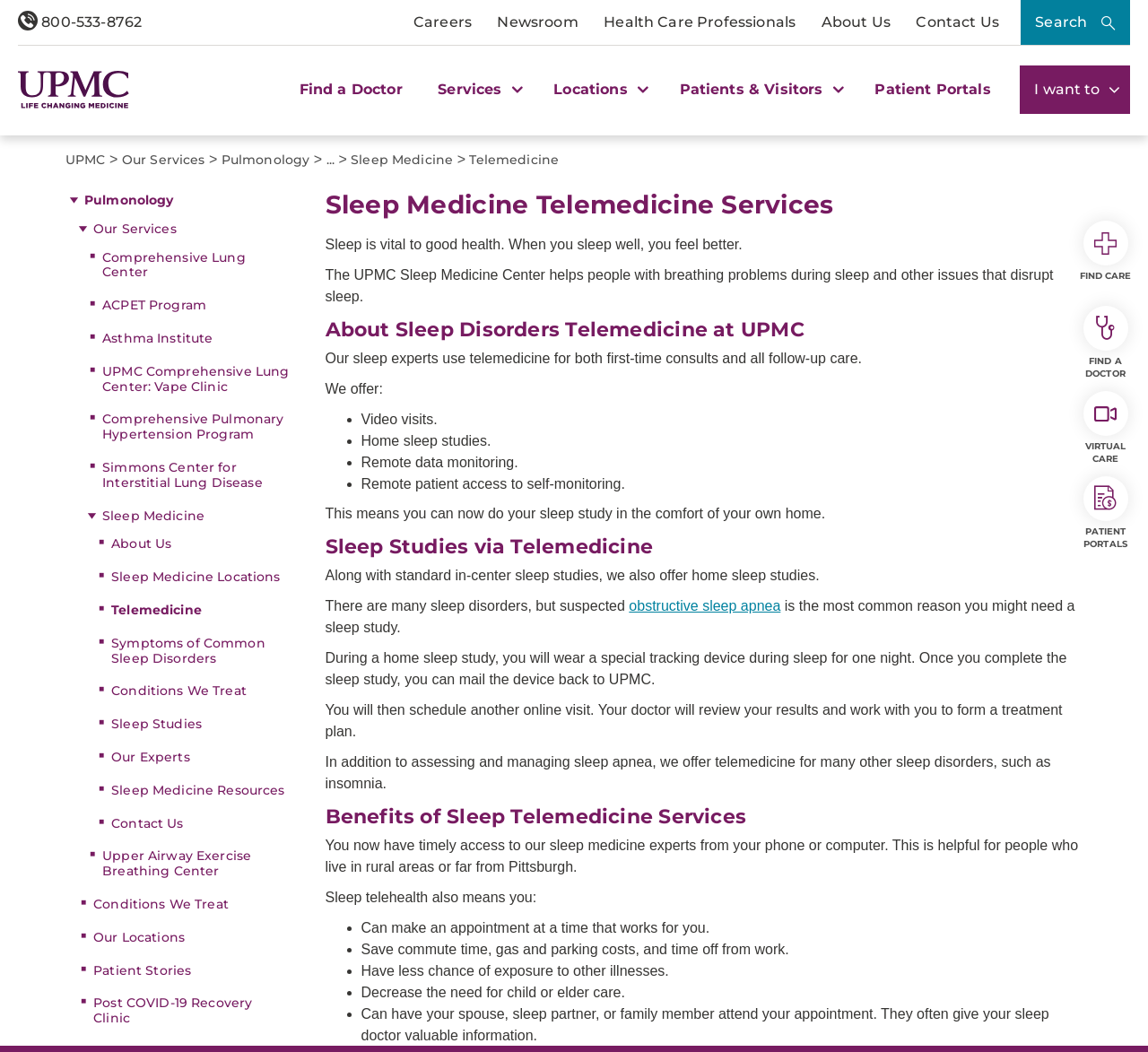Could you specify the bounding box coordinates for the clickable section to complete the following instruction: "Learn more about 'Telemedicine'"?

[0.409, 0.144, 0.487, 0.159]